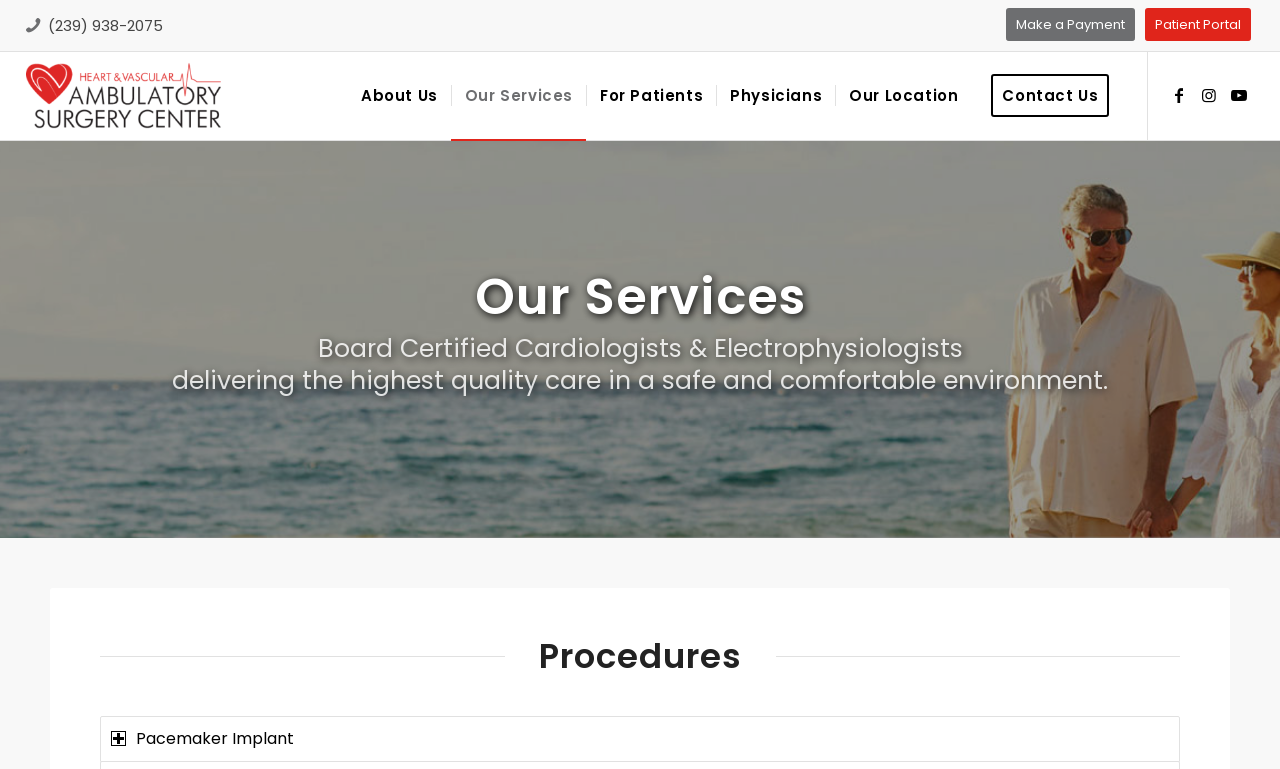Please respond to the question with a concise word or phrase:
What is the name of the surgery center?

Heart & Vascular Ambulatory Surgery Center